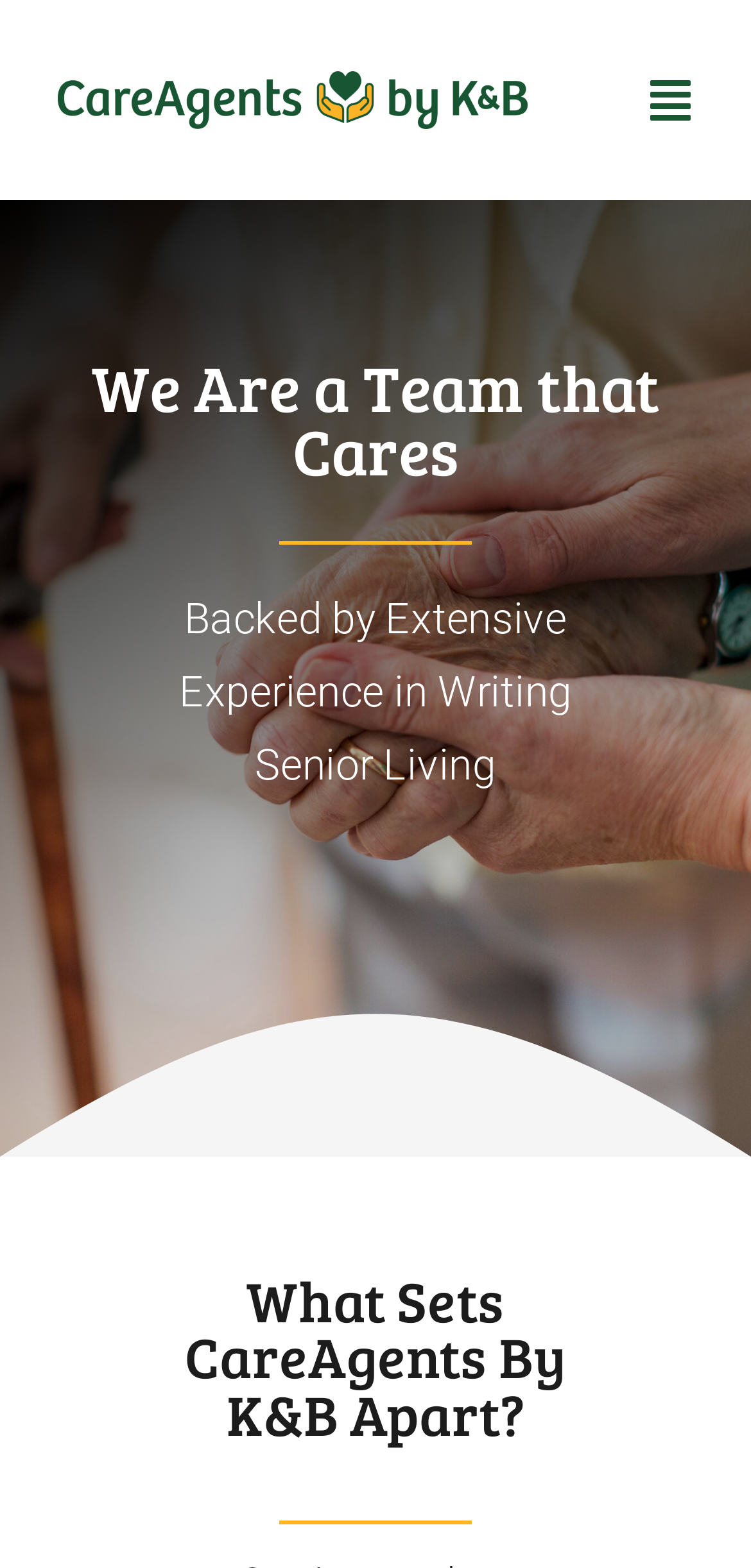Identify the bounding box for the described UI element. Provide the coordinates in (top-left x, top-left y, bottom-right x, bottom-right y) format with values ranging from 0 to 1: Home

[0.0, 0.127, 1.0, 0.207]